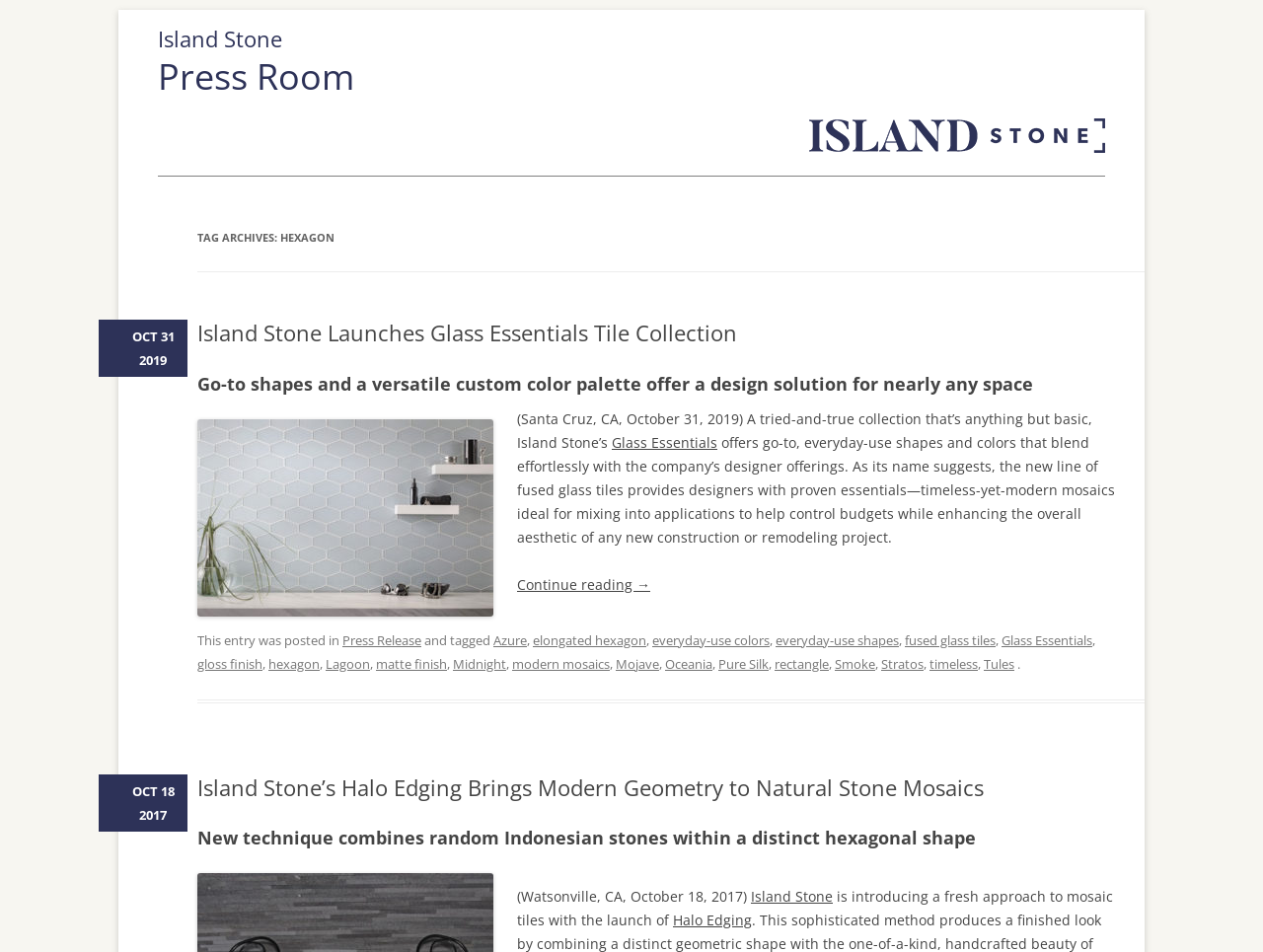Reply to the question with a single word or phrase:
What is the shape of the tiles mentioned in the second article?

Hexagonal shape